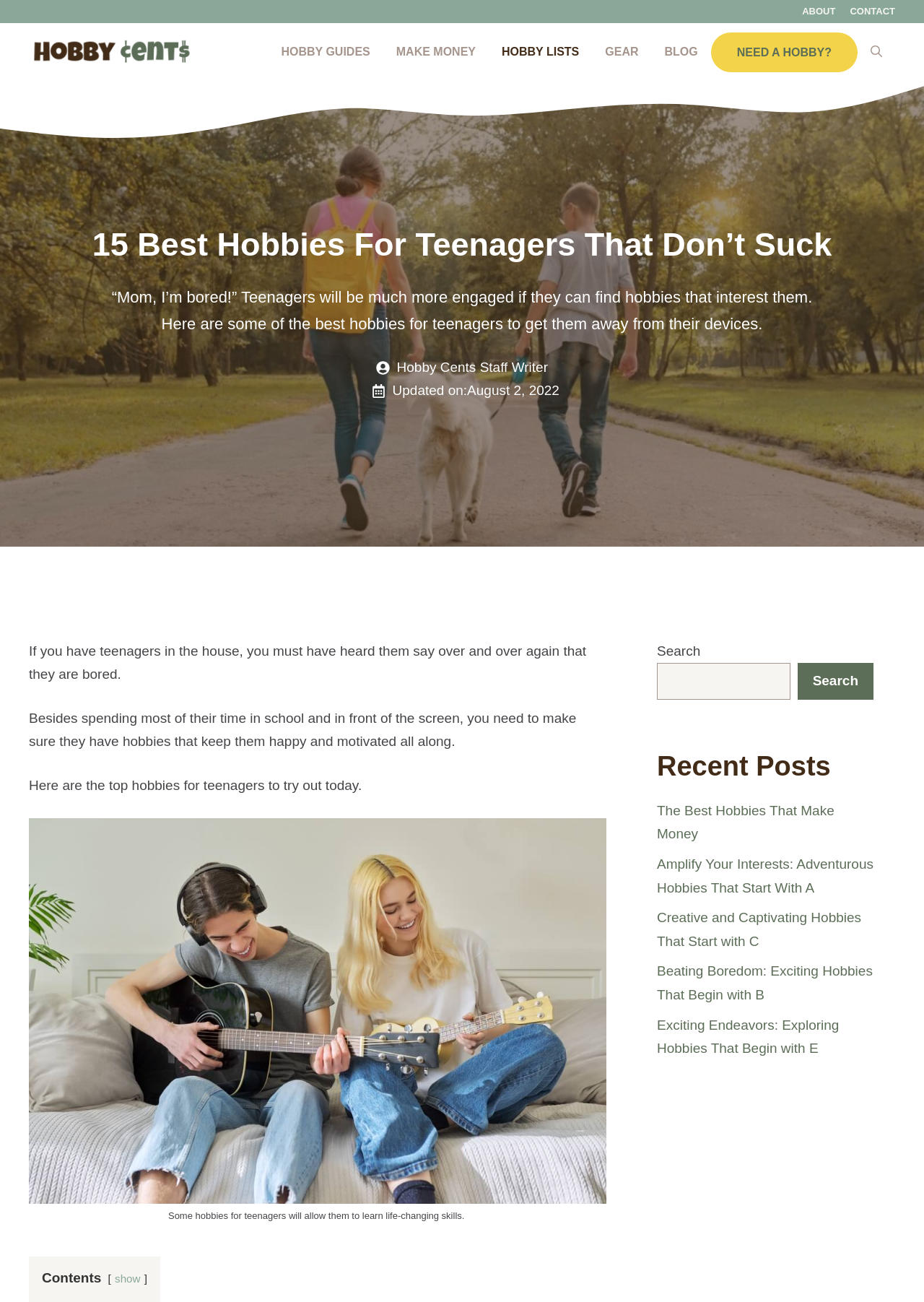What type of content is listed under 'Recent Posts'?
Refer to the image and give a detailed answer to the question.

The 'Recent Posts' section lists several links with titles, such as 'The Best Hobbies That Make Money' and 'Amplify Your Interests: Adventurous Hobbies That Start With A'. These titles suggest that they are blog posts or articles related to hobbies.